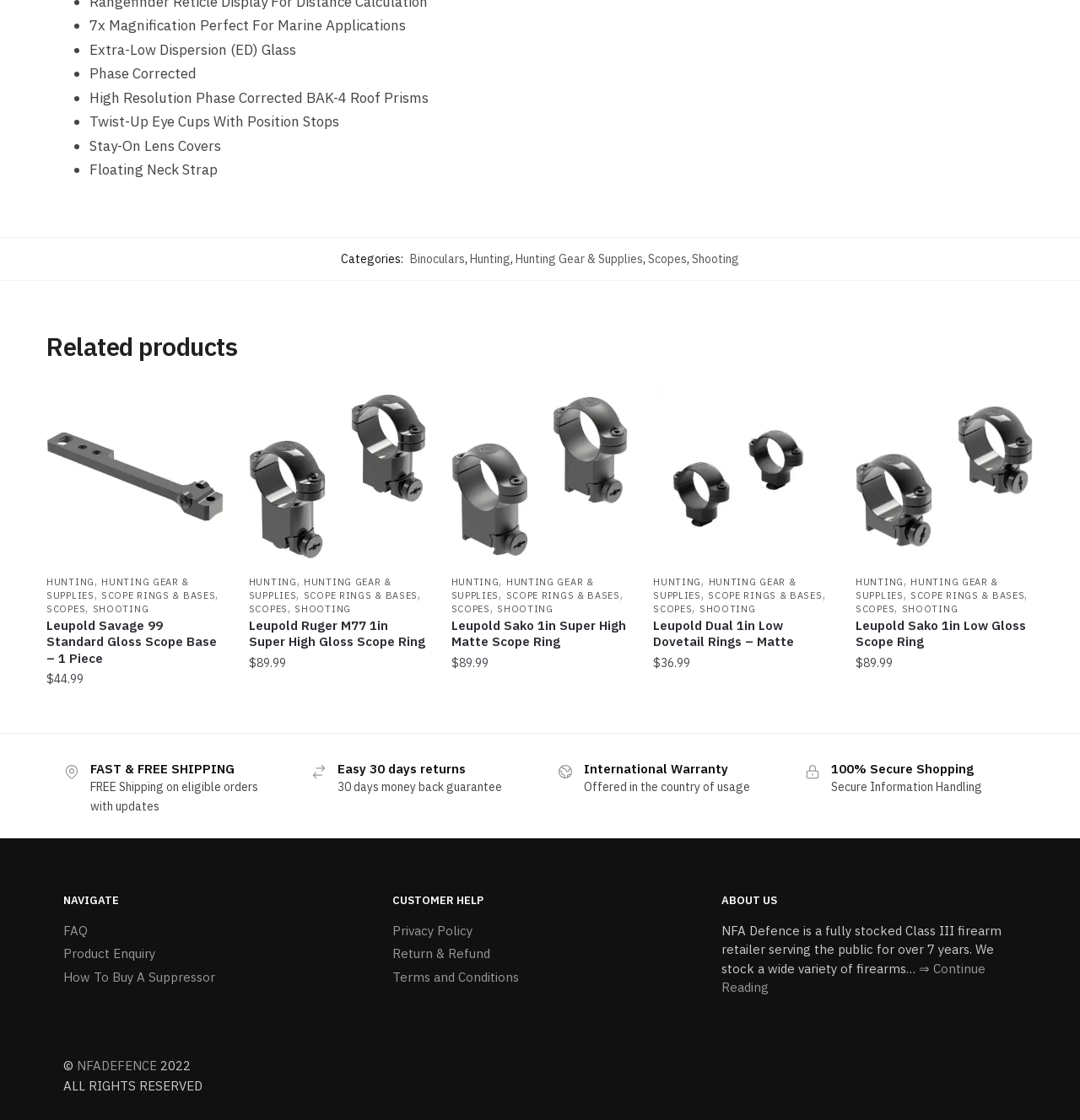Please determine the bounding box coordinates of the element's region to click for the following instruction: "Read the 'Landscaping for Wildlife' article".

None